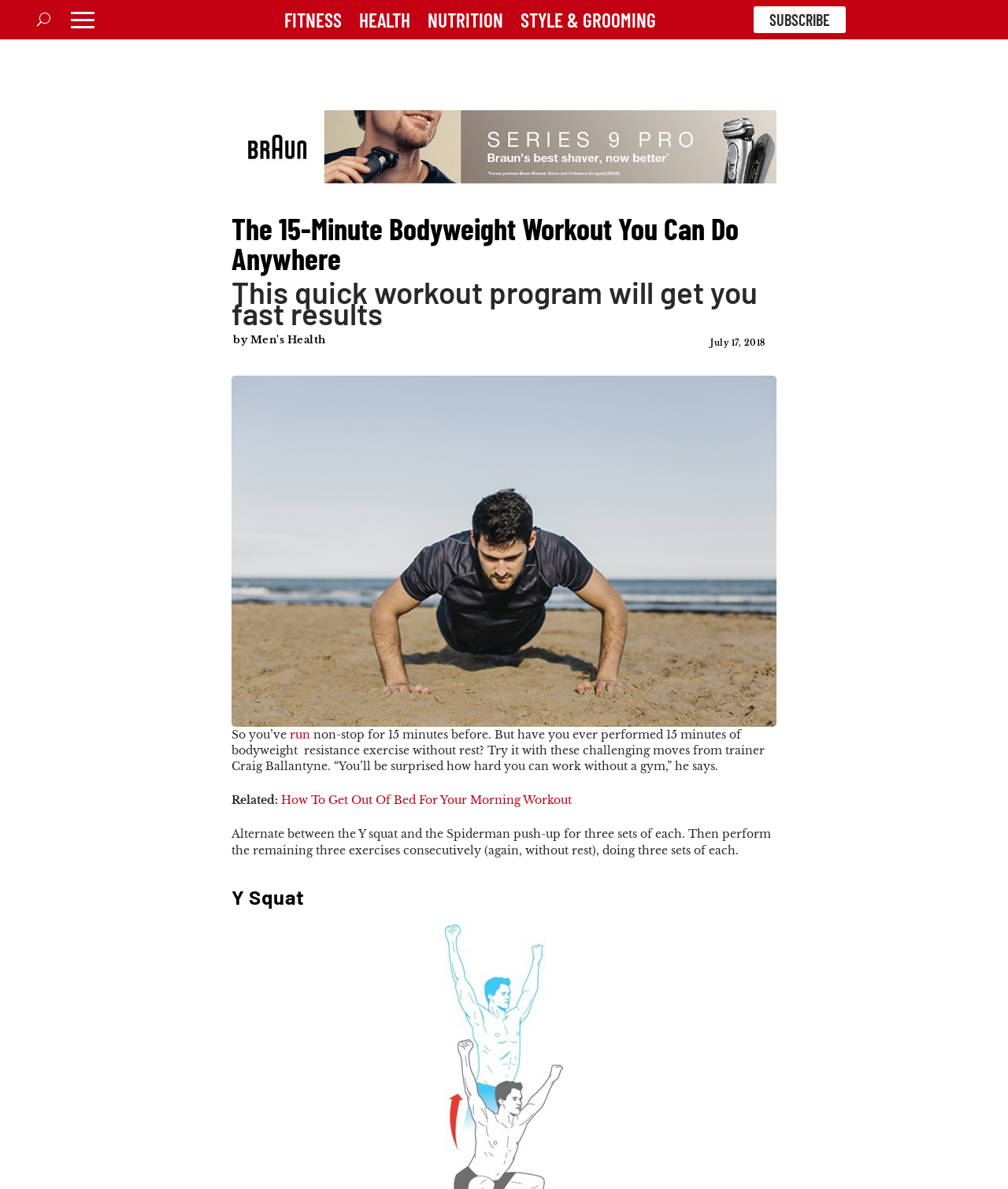What is the name of the first exercise mentioned in the article?
Using the picture, provide a one-word or short phrase answer.

Y Squat